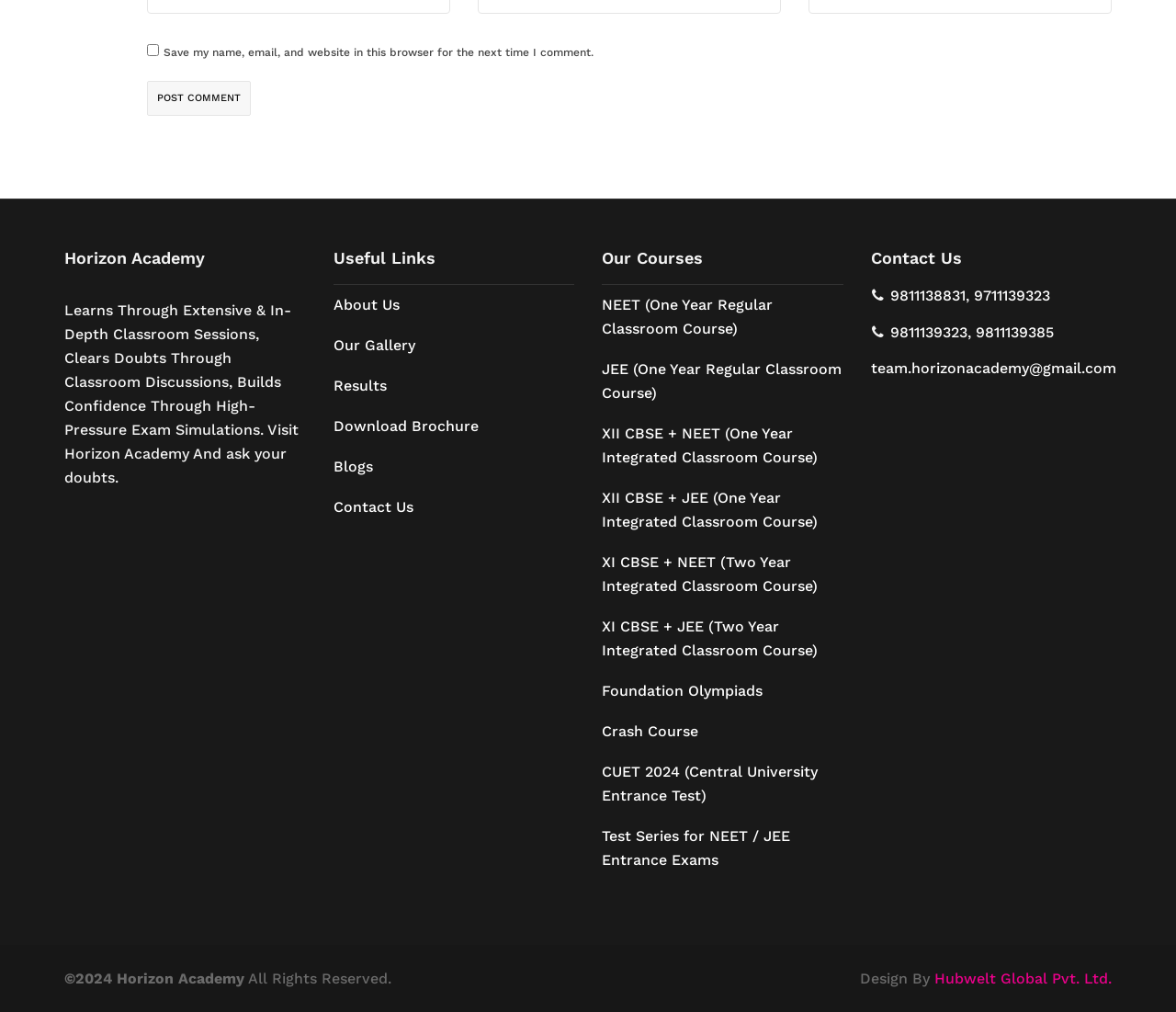Identify the bounding box coordinates of the clickable region required to complete the instruction: "Learn more about the NEET course". The coordinates should be given as four float numbers within the range of 0 and 1, i.e., [left, top, right, bottom].

[0.512, 0.281, 0.717, 0.345]